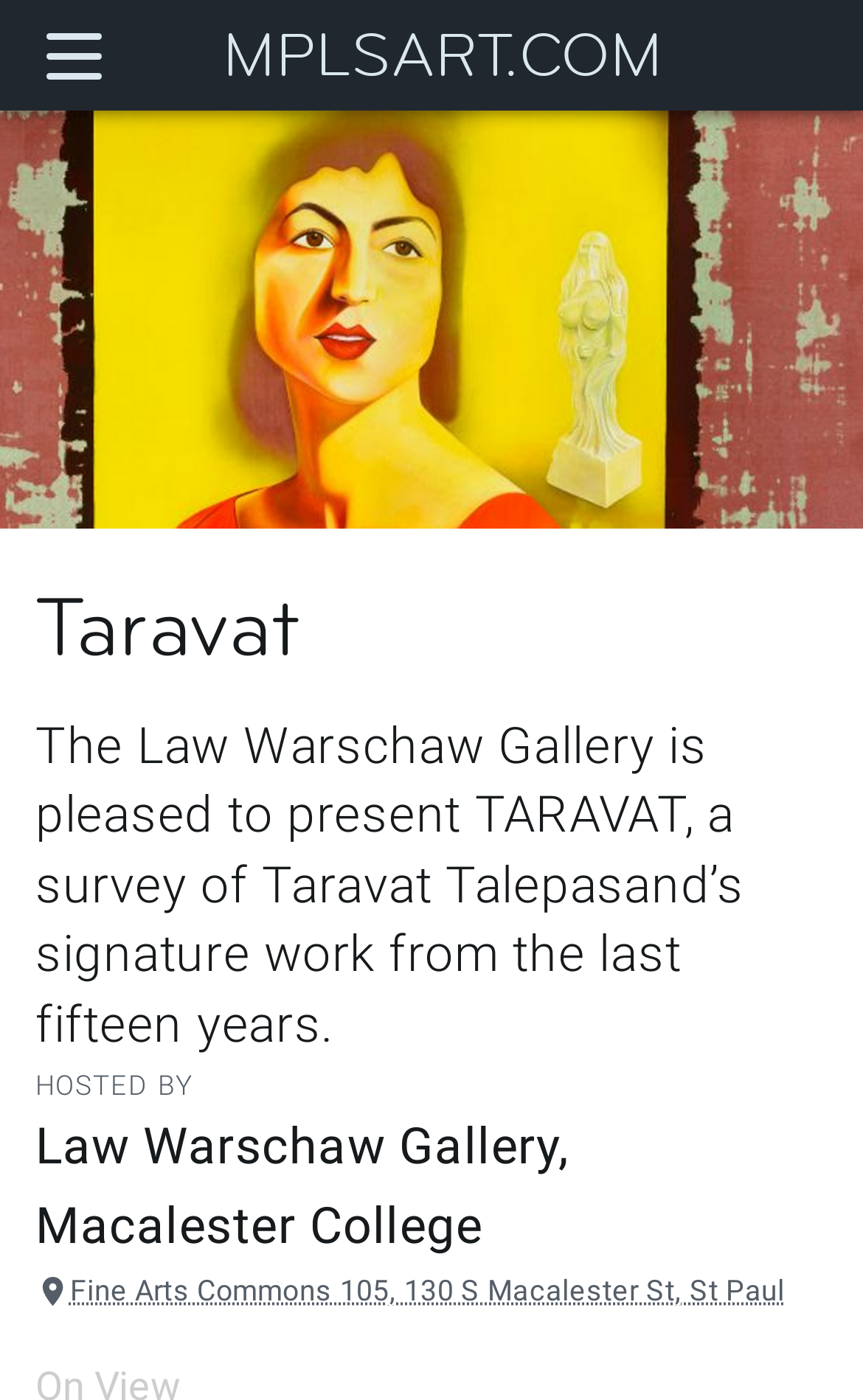Look at the image and answer the question in detail:
Who is the artist featured in the exhibition?

I found the answer by looking at the text 'a survey of Taravat Talepasand’s signature work from the last fifteen years', which indicates that Taravat Talepasand is the artist featured in the exhibition.